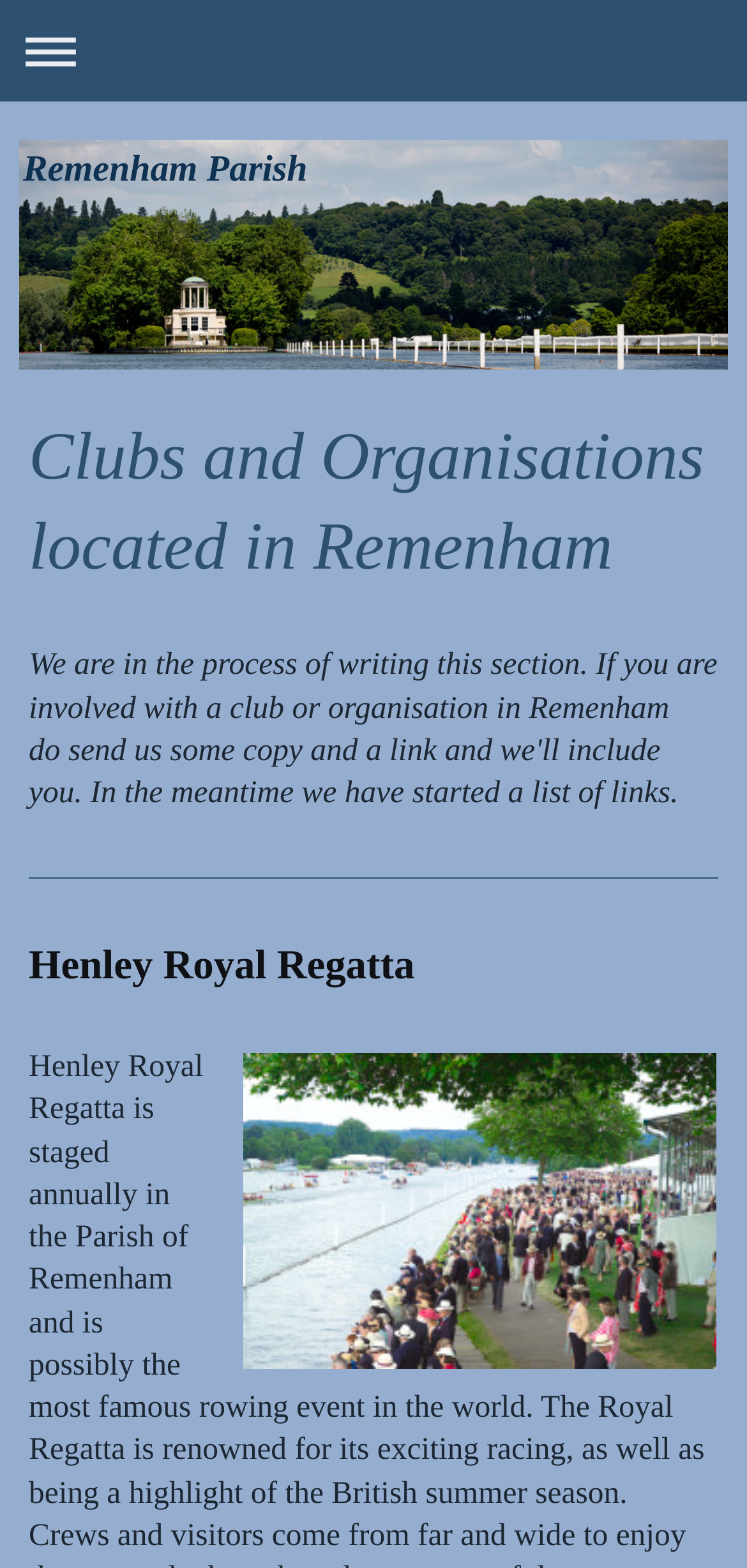Can you determine the main header of this webpage?

Clubs and Organisations located in Remenham